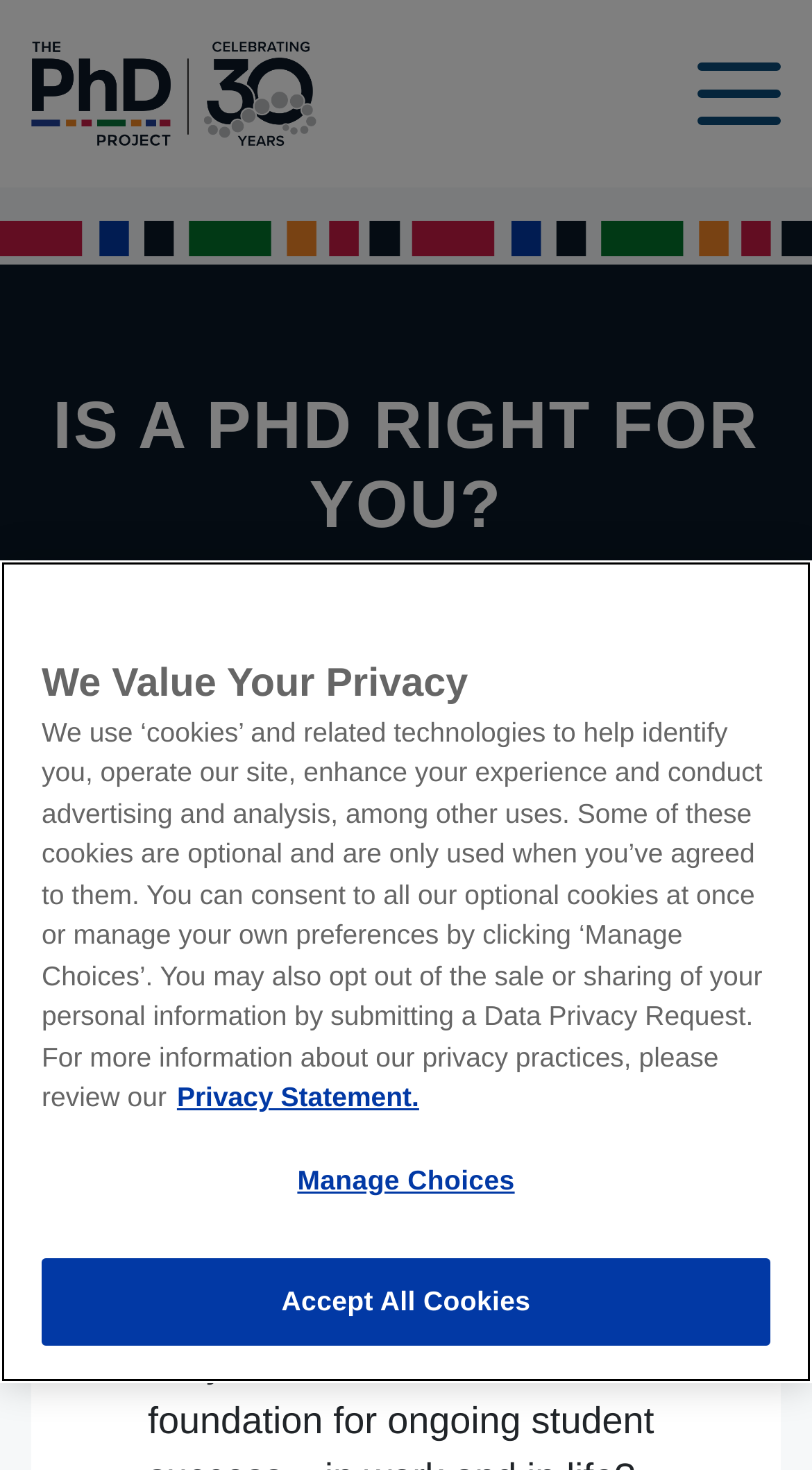Please give a concise answer to this question using a single word or phrase: 
What is the tone of the webpage?

Professional